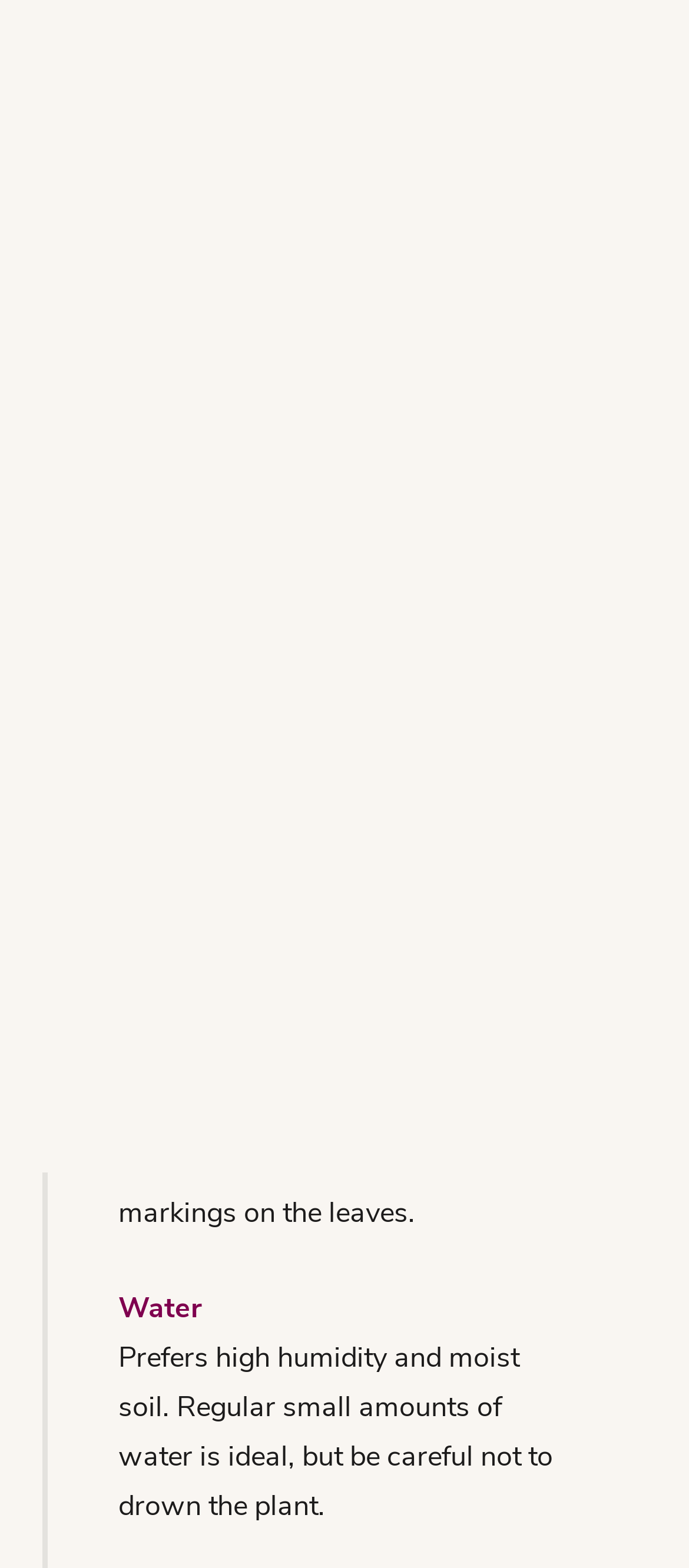Carefully observe the image and respond to the question with a detailed answer:
What is the common name of the plant?

The common name of the plant can be found in the text 'Commonly known as: prayer plant', which is a child element of the 'Open cart' link.